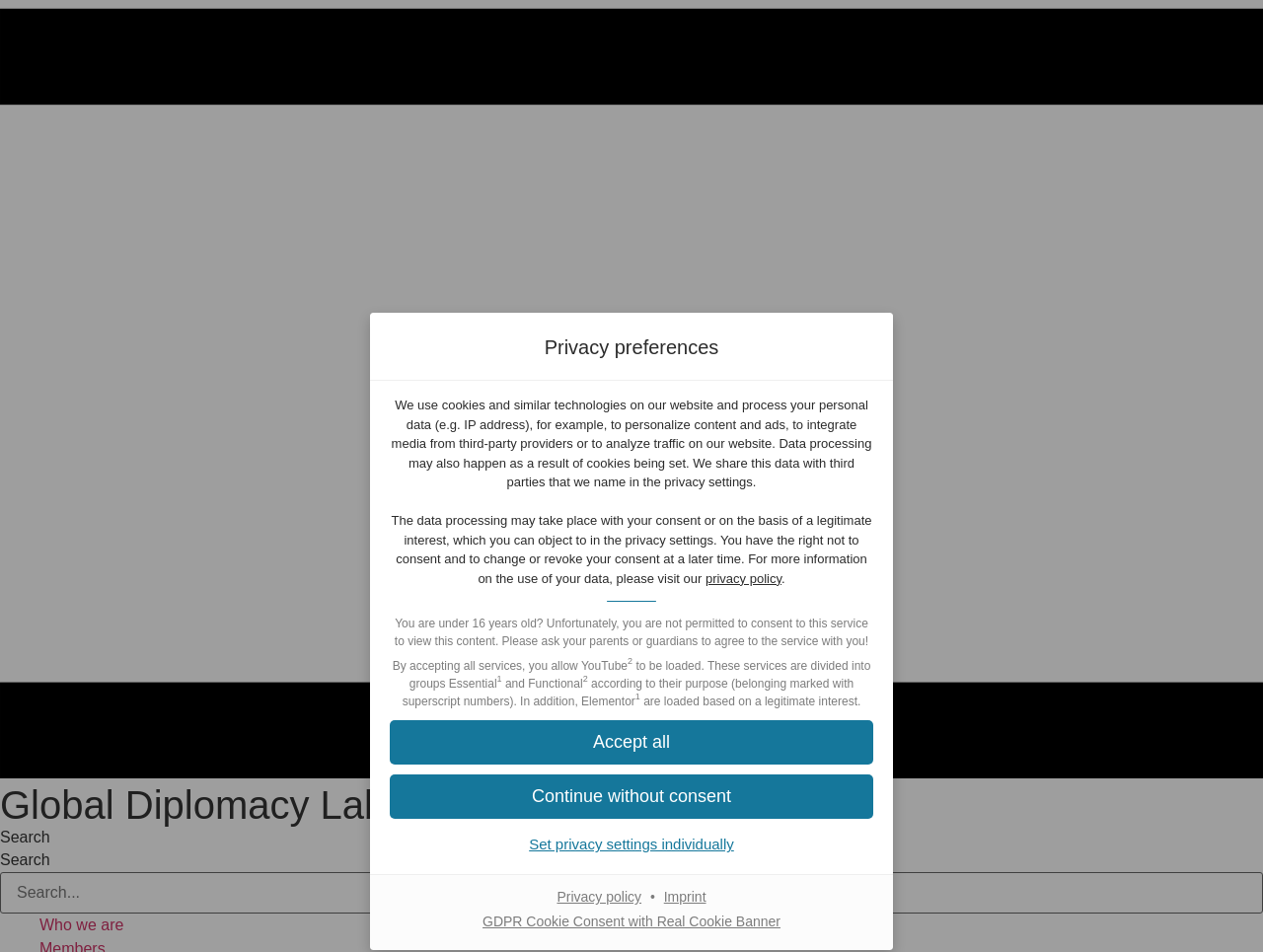Find the bounding box coordinates of the clickable element required to execute the following instruction: "Set privacy settings individually". Provide the coordinates as four float numbers between 0 and 1, i.e., [left, top, right, bottom].

[0.309, 0.871, 0.691, 0.903]